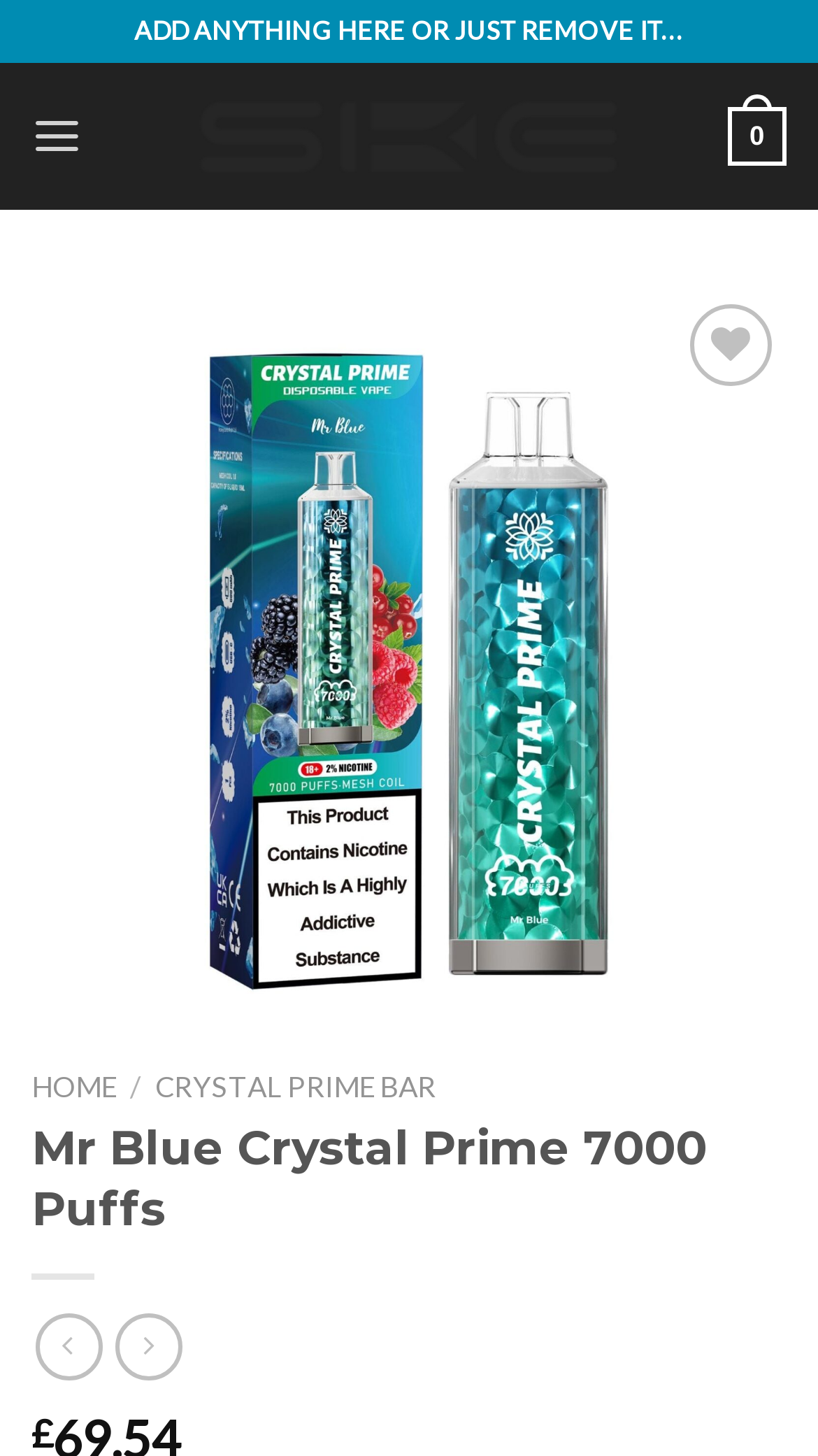What is the website's domain name?
Refer to the screenshot and deliver a thorough answer to the question presented.

The website's domain name can be found in the link element at the top of the webpage, which is 'crystalbar.org'.